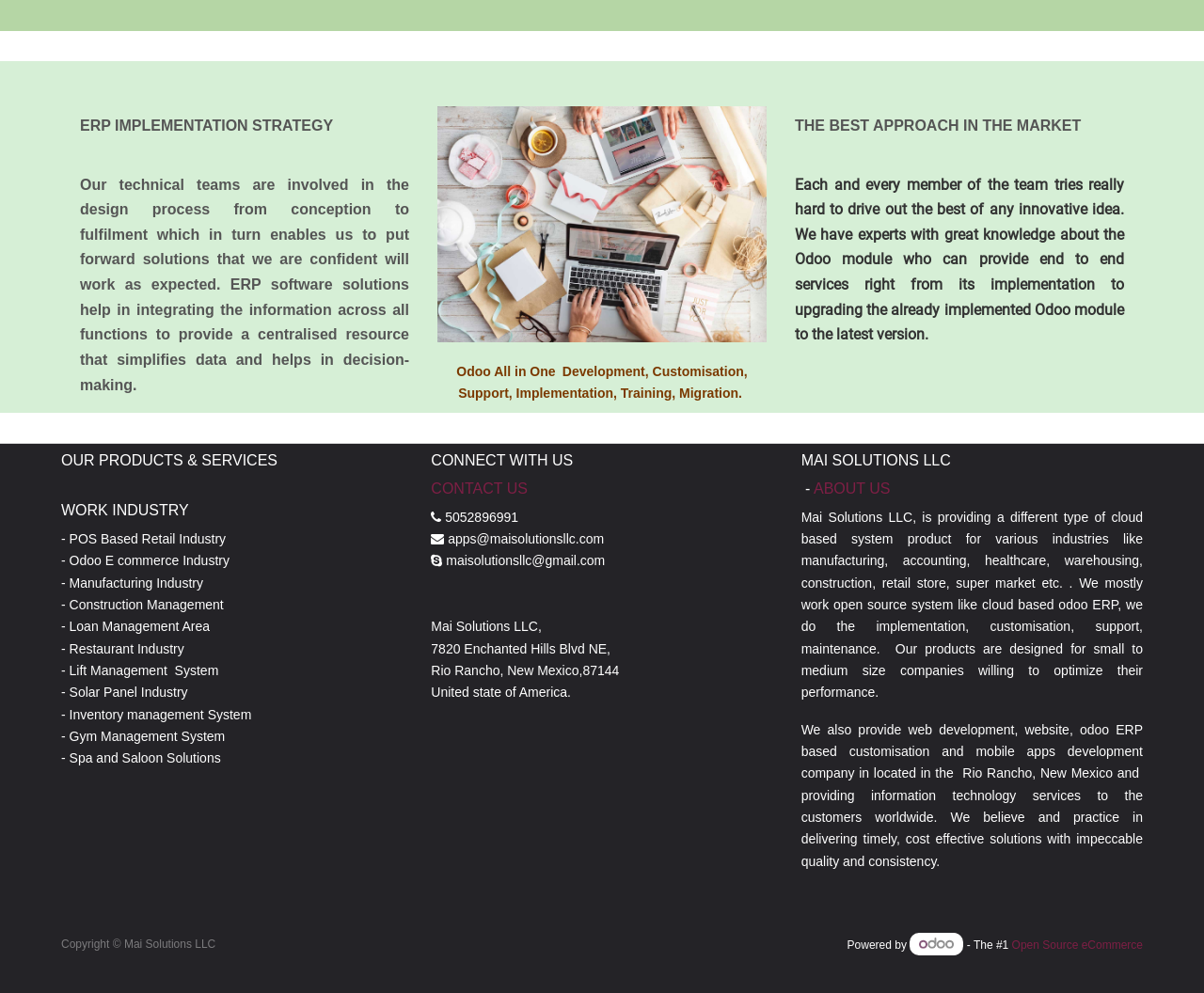Identify the bounding box coordinates of the HTML element based on this description: "Odoo All in One".

[0.379, 0.228, 0.637, 0.381]